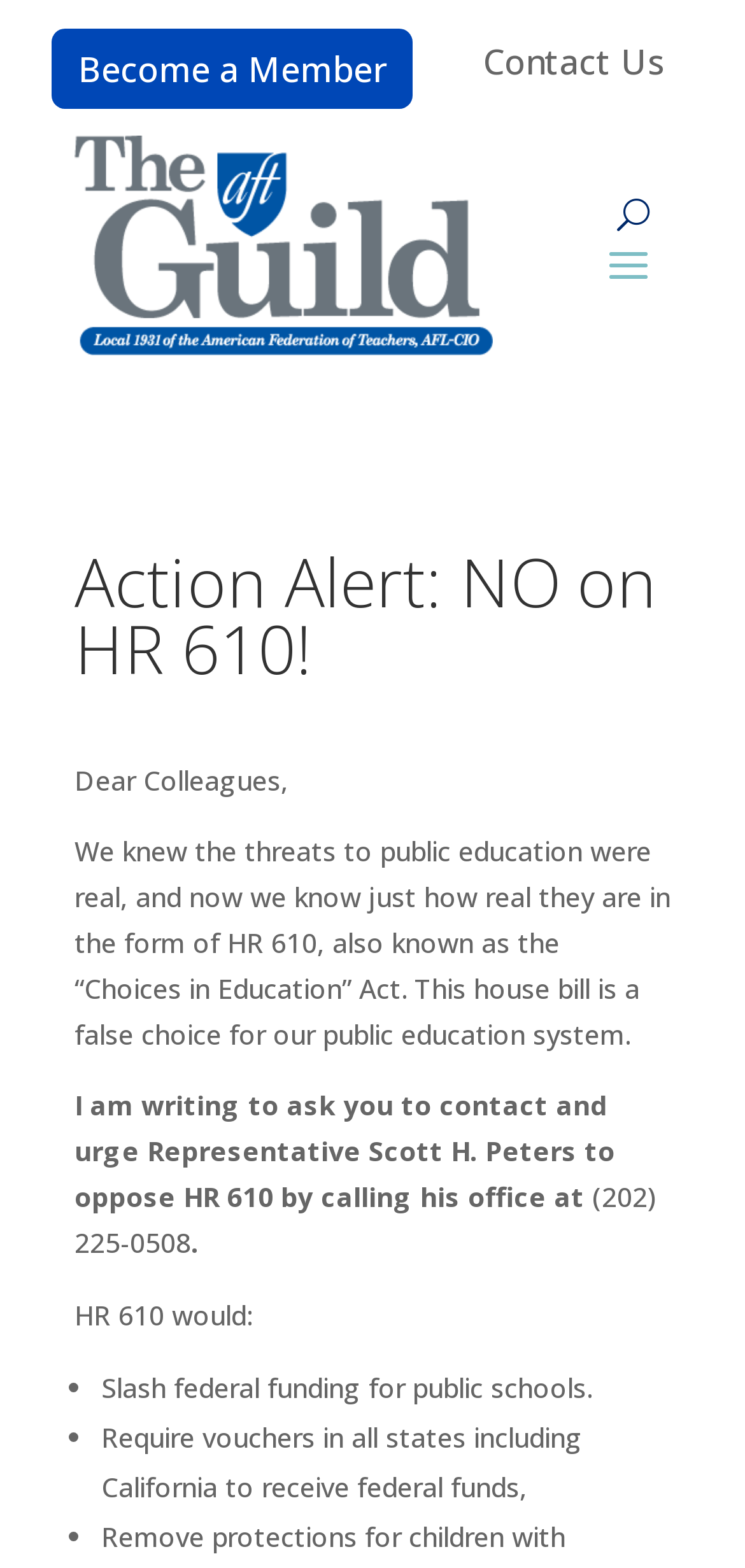Show the bounding box coordinates for the HTML element described as: "Contact Us".

[0.61, 0.018, 0.931, 0.069]